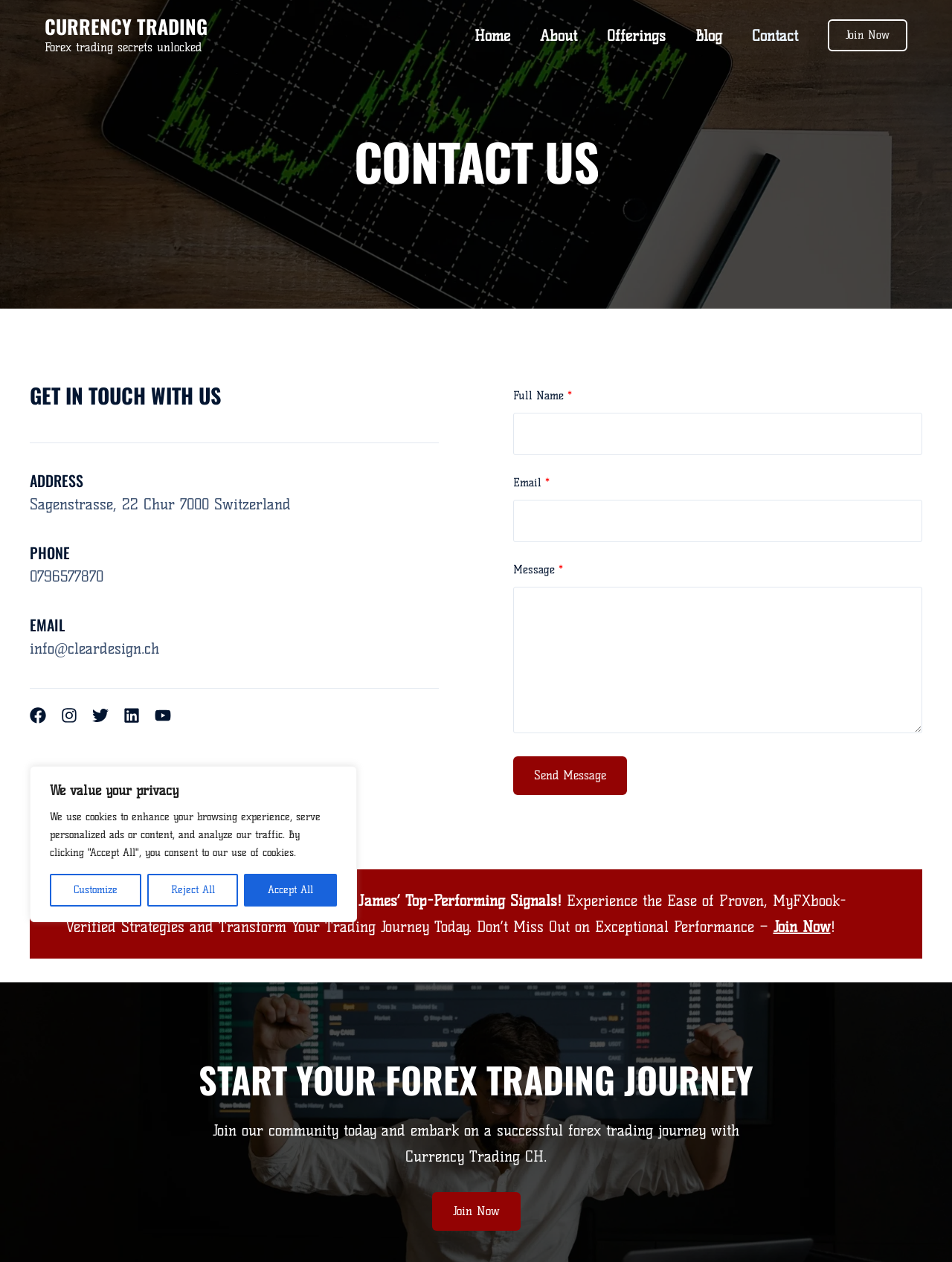Locate the bounding box coordinates of the clickable area to execute the instruction: "Click the 'Home' link". Provide the coordinates as four float numbers between 0 and 1, represented as [left, top, right, bottom].

[0.483, 0.005, 0.552, 0.052]